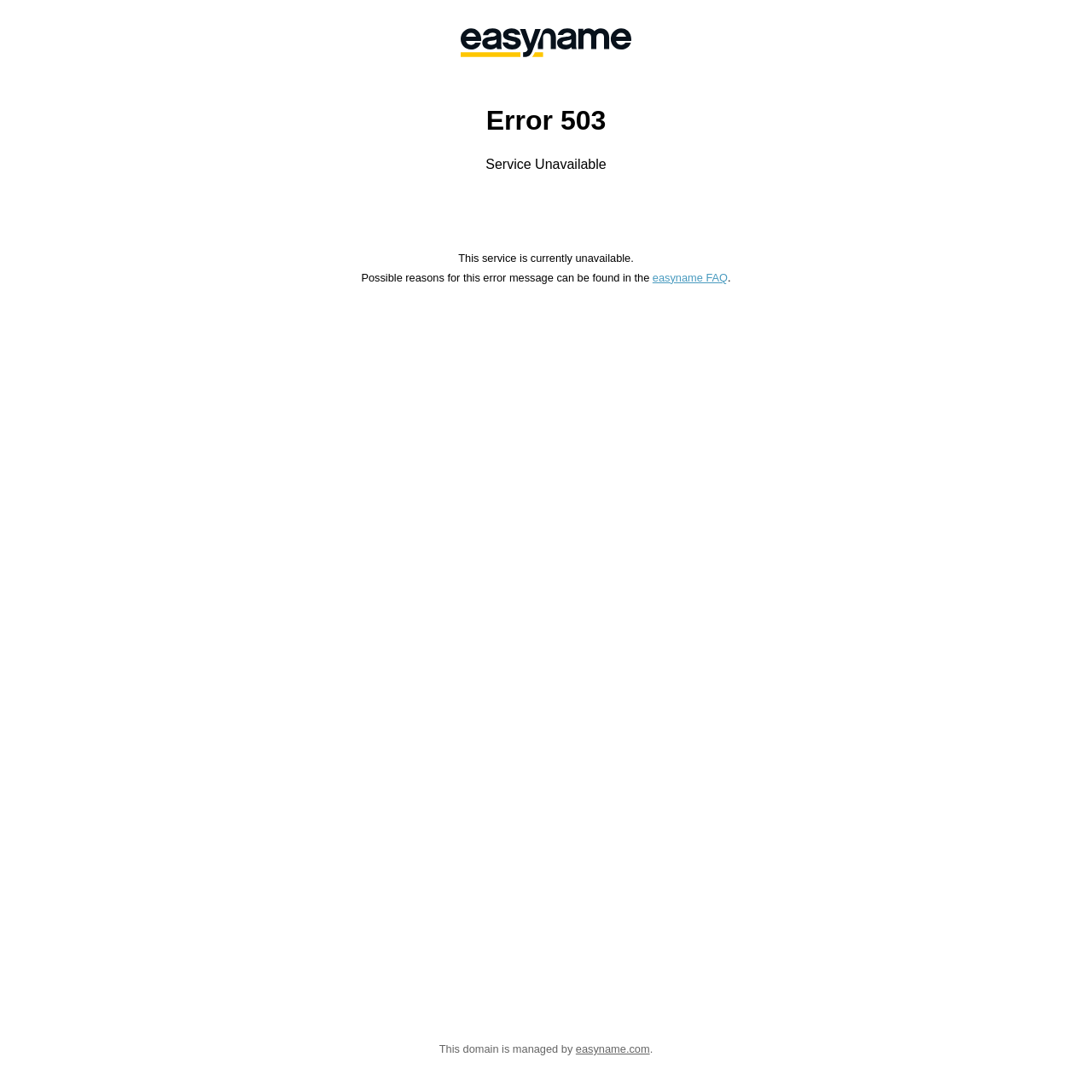Create an elaborate caption that covers all aspects of the webpage.

The webpage displays the title "easyname | Service Unavailable" at the top. Below the title, there is a link to "easyname GmbH" accompanied by an image of the same name, positioned near the top-left corner of the page. 

The main content of the page is an article section, which takes up most of the page's width. Within this section, there are two headings: "Error 503" and "Service Unavailable", stacked vertically and aligned to the left. 

Below the headings, there are three paragraphs of text. The first paragraph states, "This service is currently unavailable." The second paragraph explains that possible reasons for this error message can be found in the easyname FAQ, which is a clickable link. The third paragraph is a single period, likely used as a separator.

At the very bottom of the page, there is a footer section that contains a statement about the domain being managed by easyname.com, which is also a clickable link.